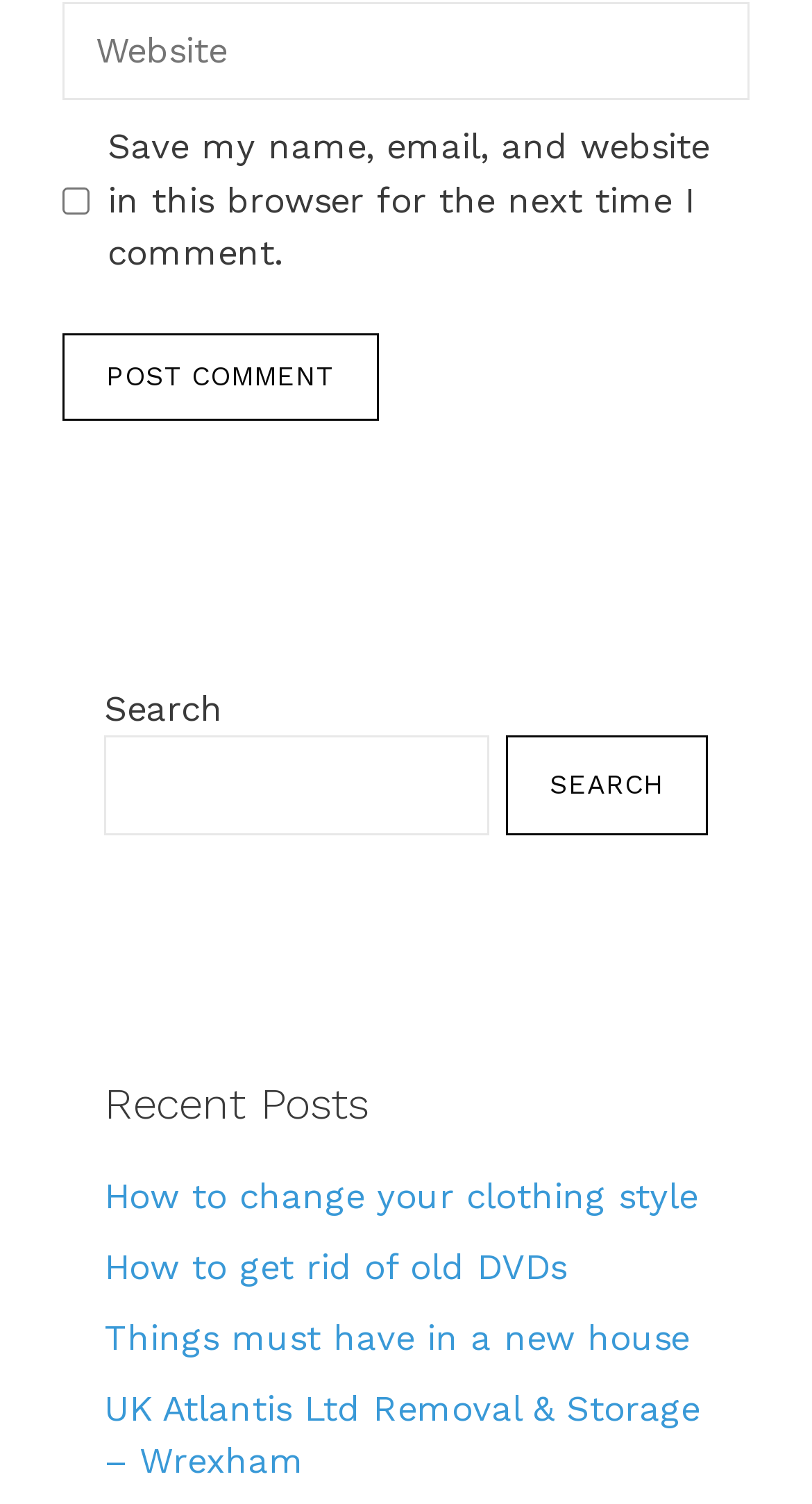Please locate the bounding box coordinates of the region I need to click to follow this instruction: "Search".

[0.623, 0.489, 0.872, 0.555]